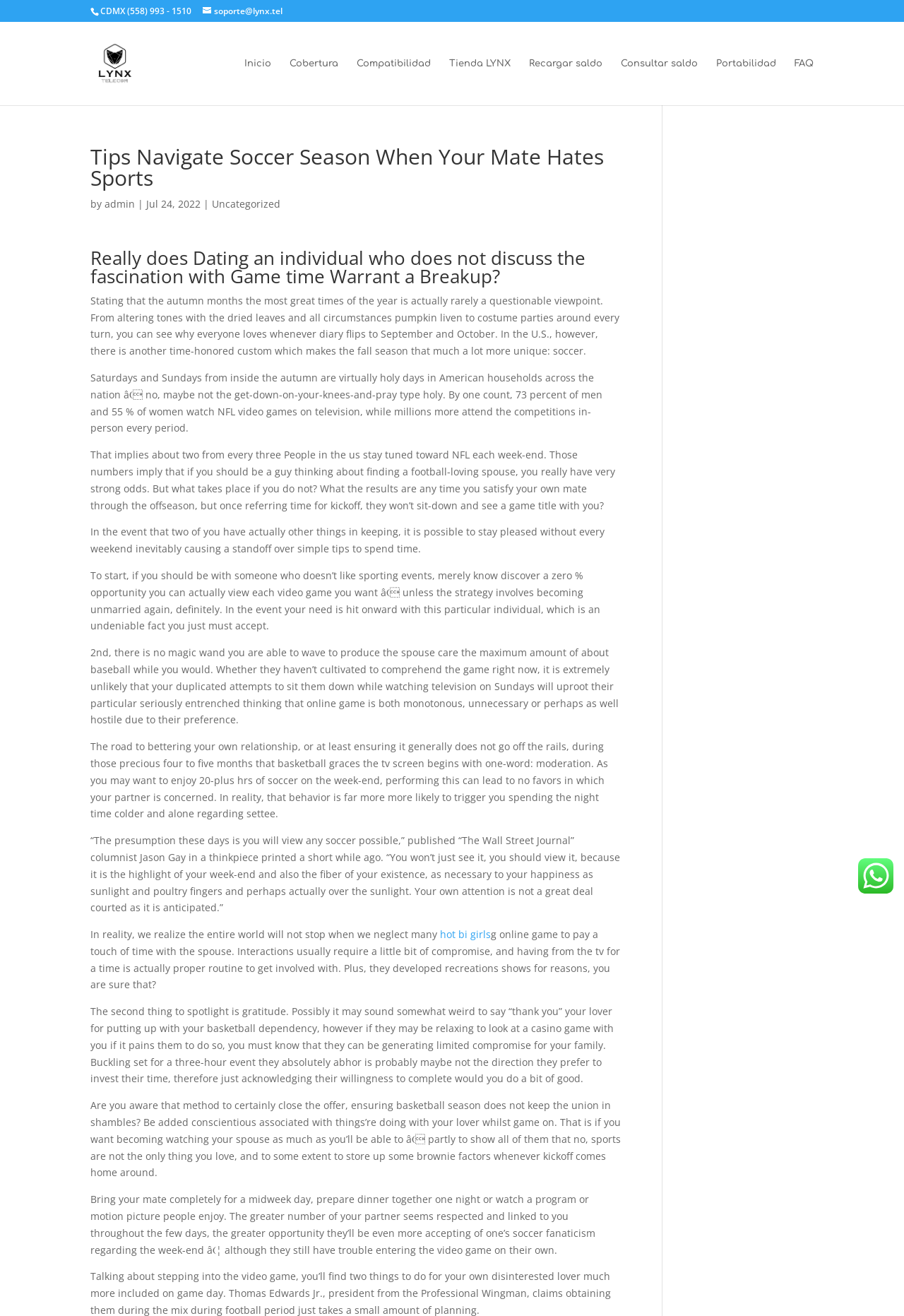Given the webpage screenshot, identify the bounding box of the UI element that matches this description: "hot bi girls".

[0.487, 0.705, 0.543, 0.715]